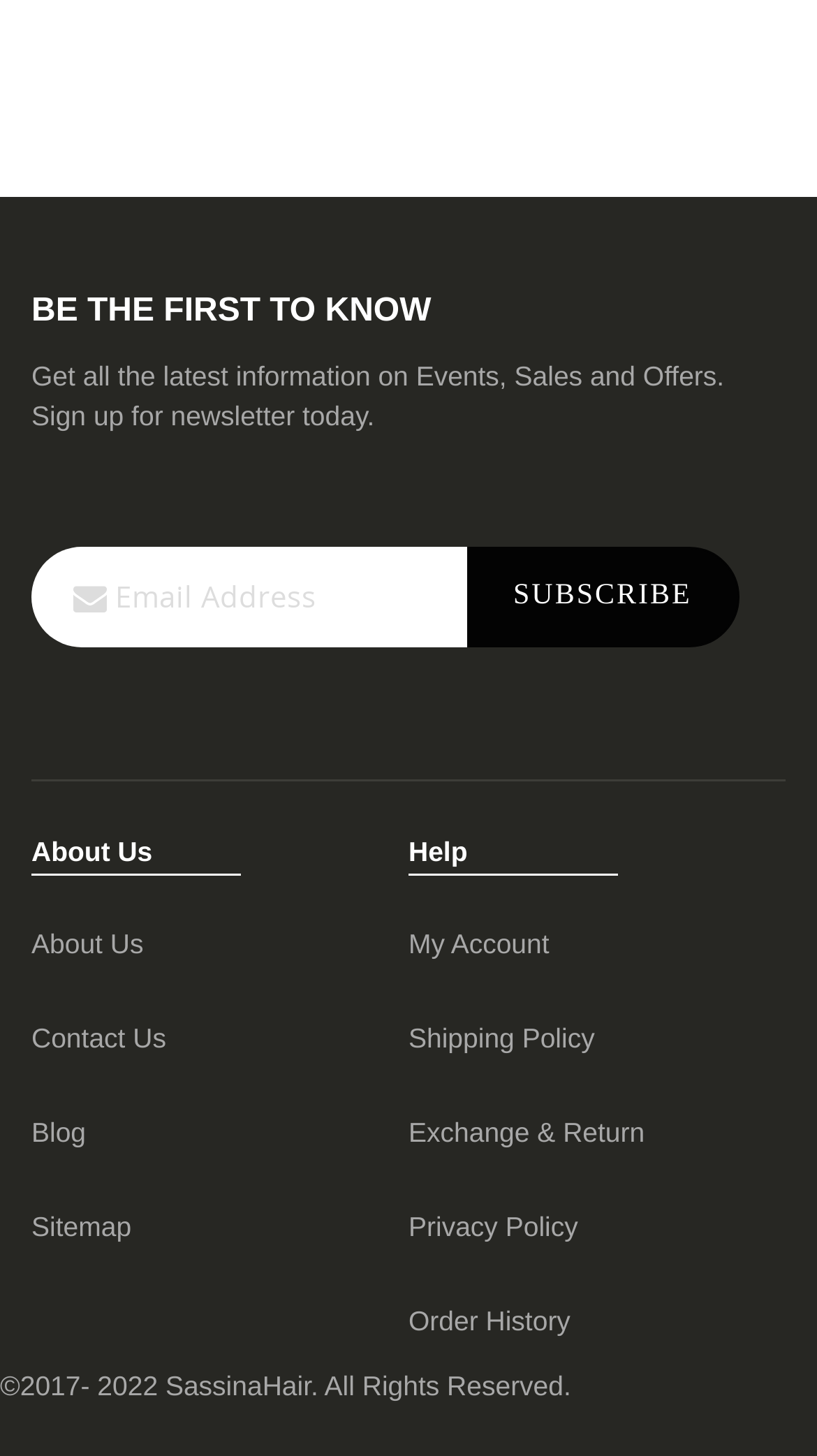Please answer the following question as detailed as possible based on the image: 
What is the purpose of the newsletter?

The purpose of the newsletter can be inferred from the text 'Get all the latest information on Events, Sales and Offers.' which is located above the newsletter sign-up form. This text suggests that the newsletter is used to provide subscribers with the latest information on events, sales, and offers.